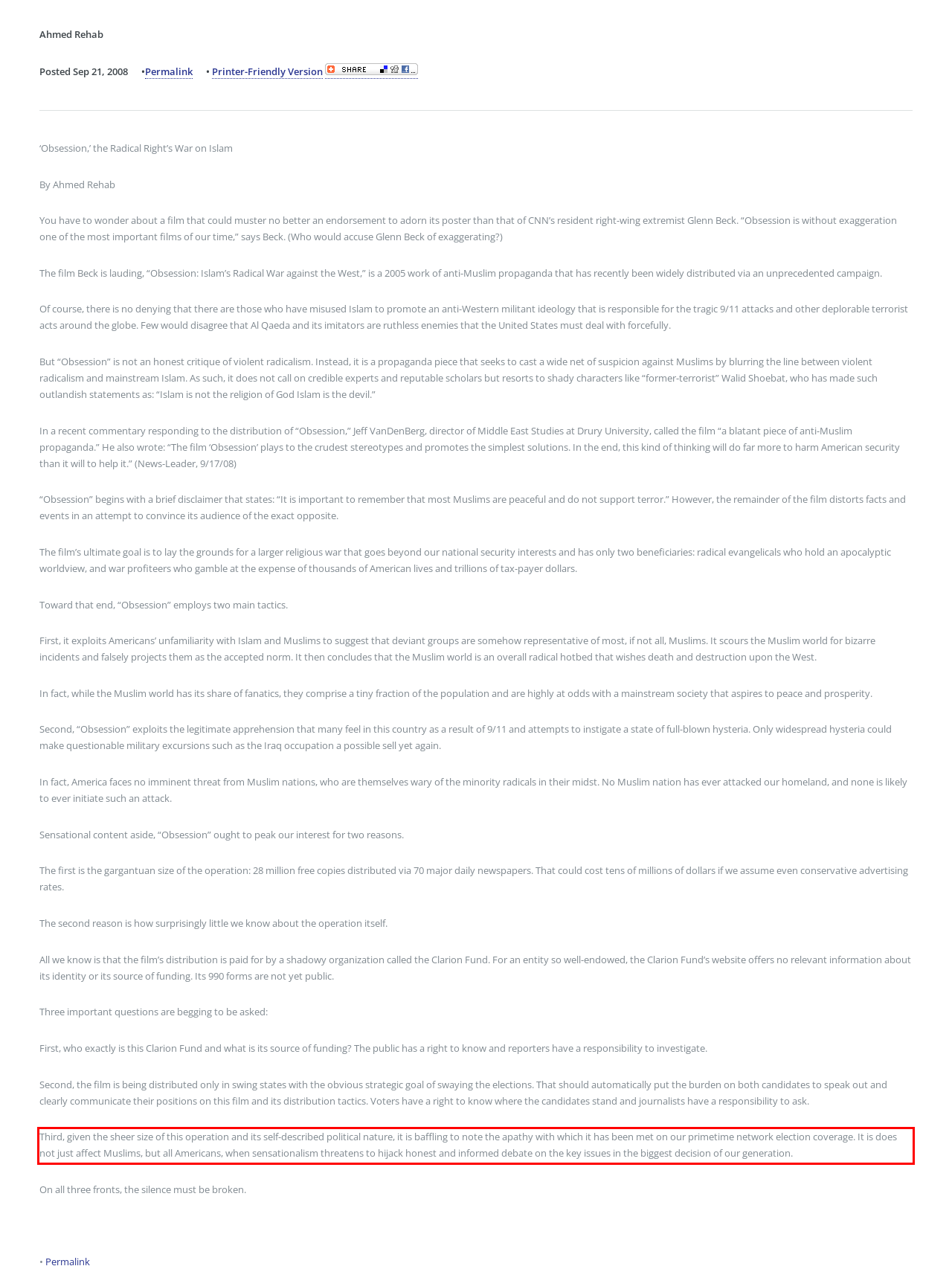Please analyze the provided webpage screenshot and perform OCR to extract the text content from the red rectangle bounding box.

Third, given the sheer size of this operation and its self-described political nature, it is baffling to note the apathy with which it has been met on our primetime network election coverage. It is does not just affect Muslims, but all Americans, when sensationalism threatens to hijack honest and informed debate on the key issues in the biggest decision of our generation.